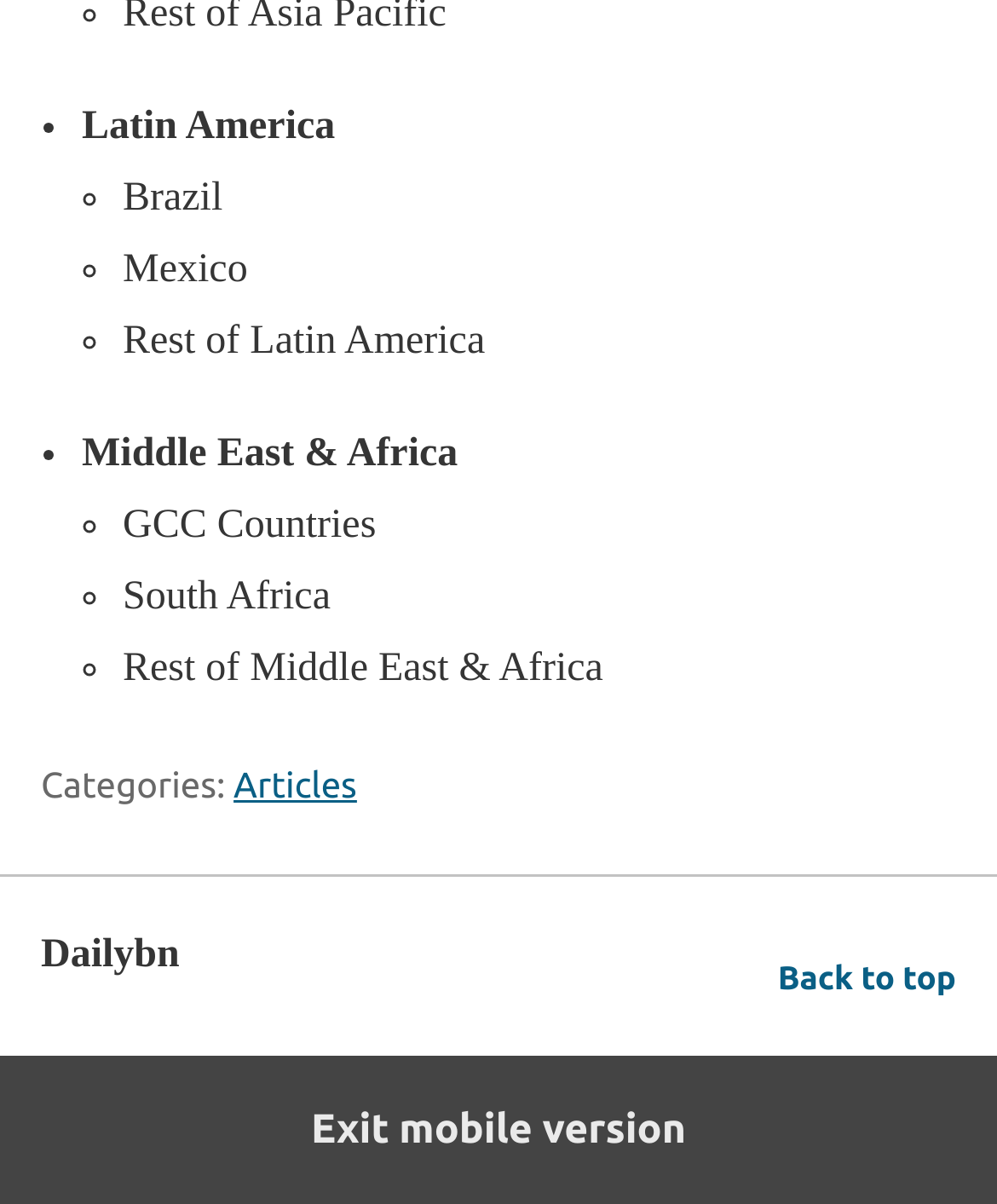Please find the bounding box coordinates in the format (top-left x, top-left y, bottom-right x, bottom-right y) for the given element description. Ensure the coordinates are floating point numbers between 0 and 1. Description: Articles

[0.234, 0.635, 0.358, 0.669]